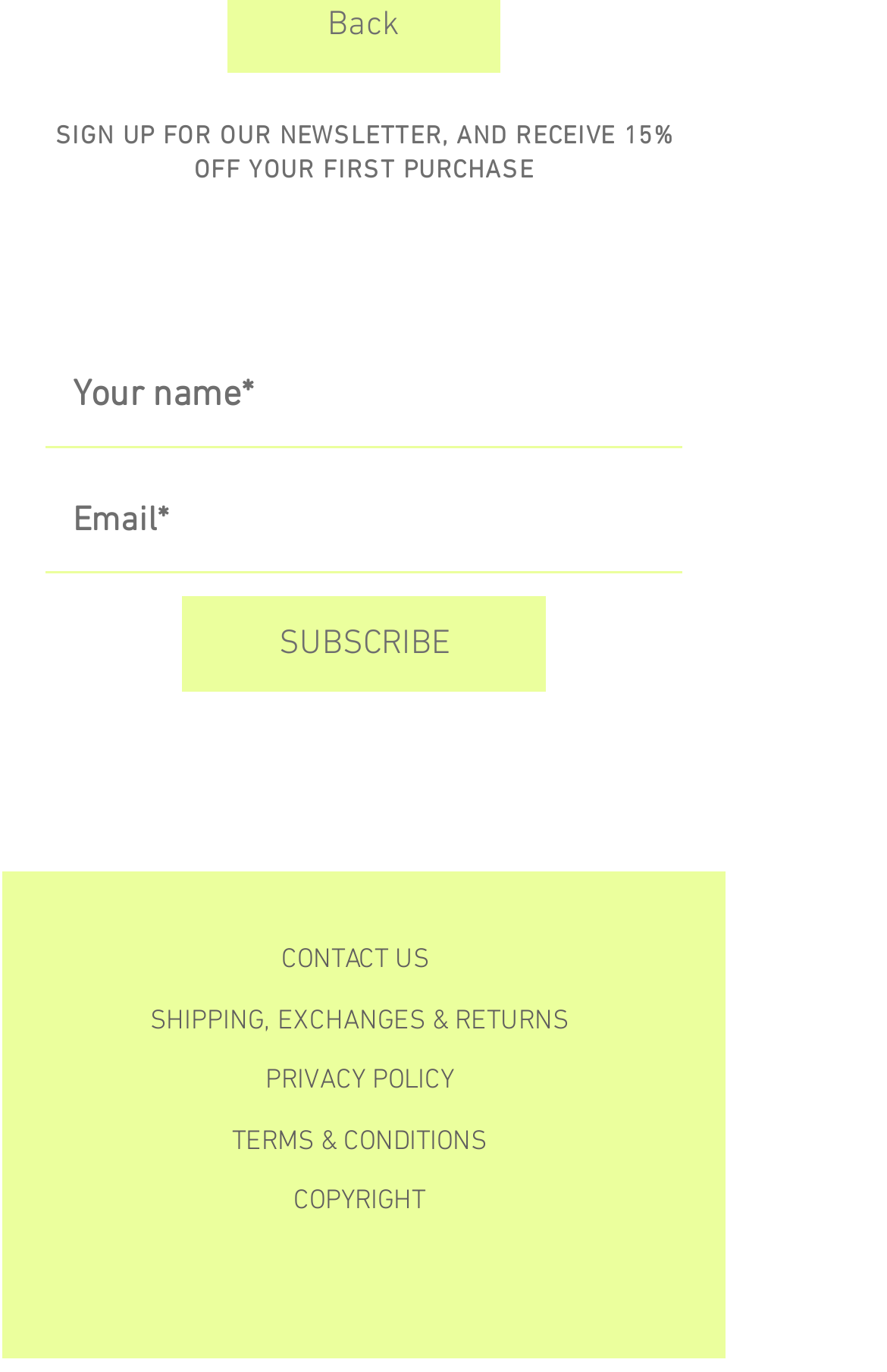Can you find the bounding box coordinates for the UI element given this description: "aria-label="Instagram""? Provide the coordinates as four float numbers between 0 and 1: [left, top, right, bottom].

[0.428, 0.9, 0.518, 0.959]